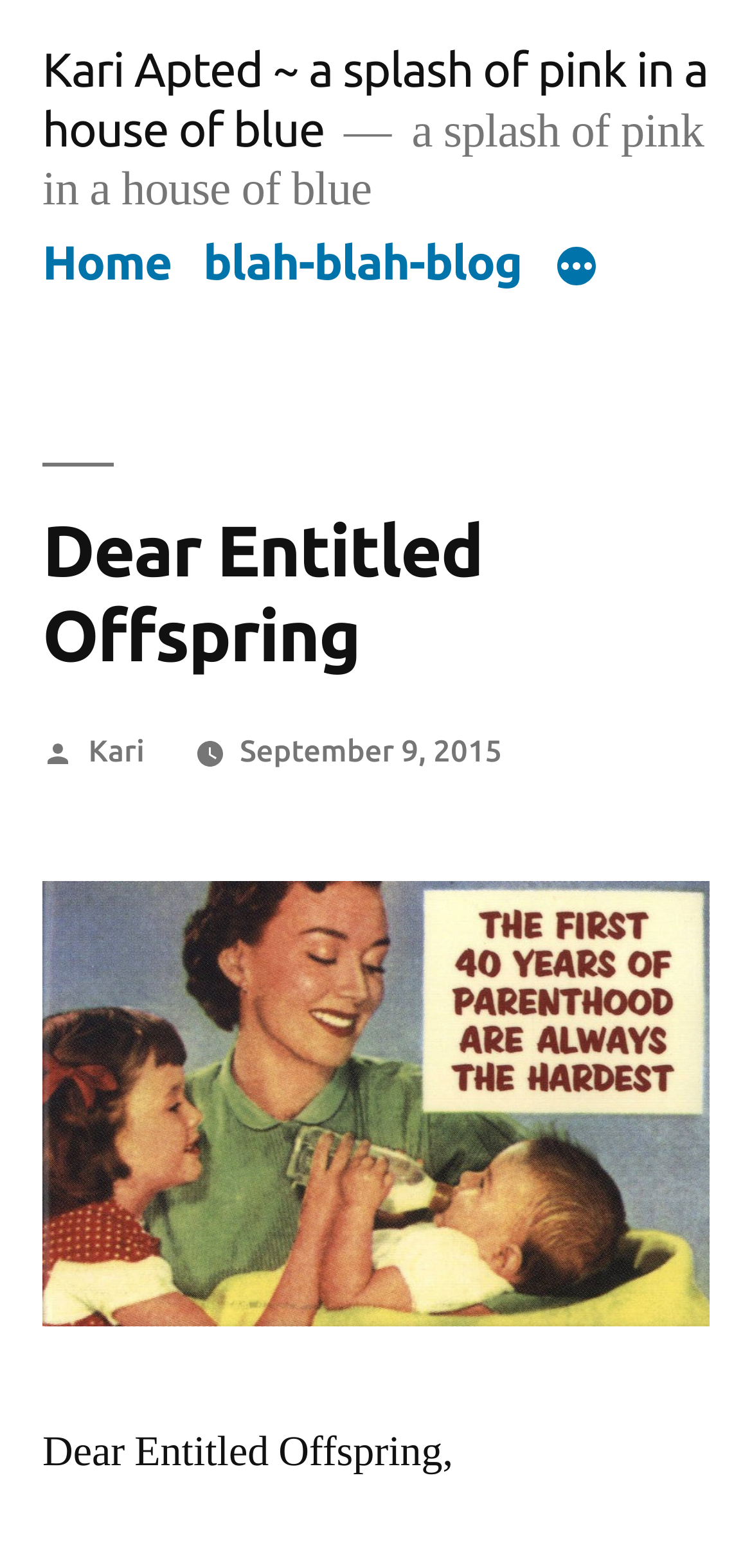Construct a comprehensive caption that outlines the webpage's structure and content.

The webpage appears to be a personal blog post titled "Dear Entitled Offspring" by Kari Apted. At the top of the page, there is a link to the blog's homepage, "Kari Apted ~ a splash of pink in a house of blue", which takes up most of the top section. Below this, there is a navigation menu labeled "Top Menu" with three links: "Home", "blah-blah-blog", and a "More" button that expands to a menu.

The main content of the page is a blog post with a heading that matches the title. Below the heading, there is a line of text that reads "Posted by Kari" followed by the date "September 9, 2015". The date is also marked as a time element.

The blog post itself is a block of text that takes up most of the page. At the bottom of the page, there is a link to another blog post titled "40Years", accompanied by an image with the same title. The image is positioned below the blog post and takes up most of the bottom section of the page.